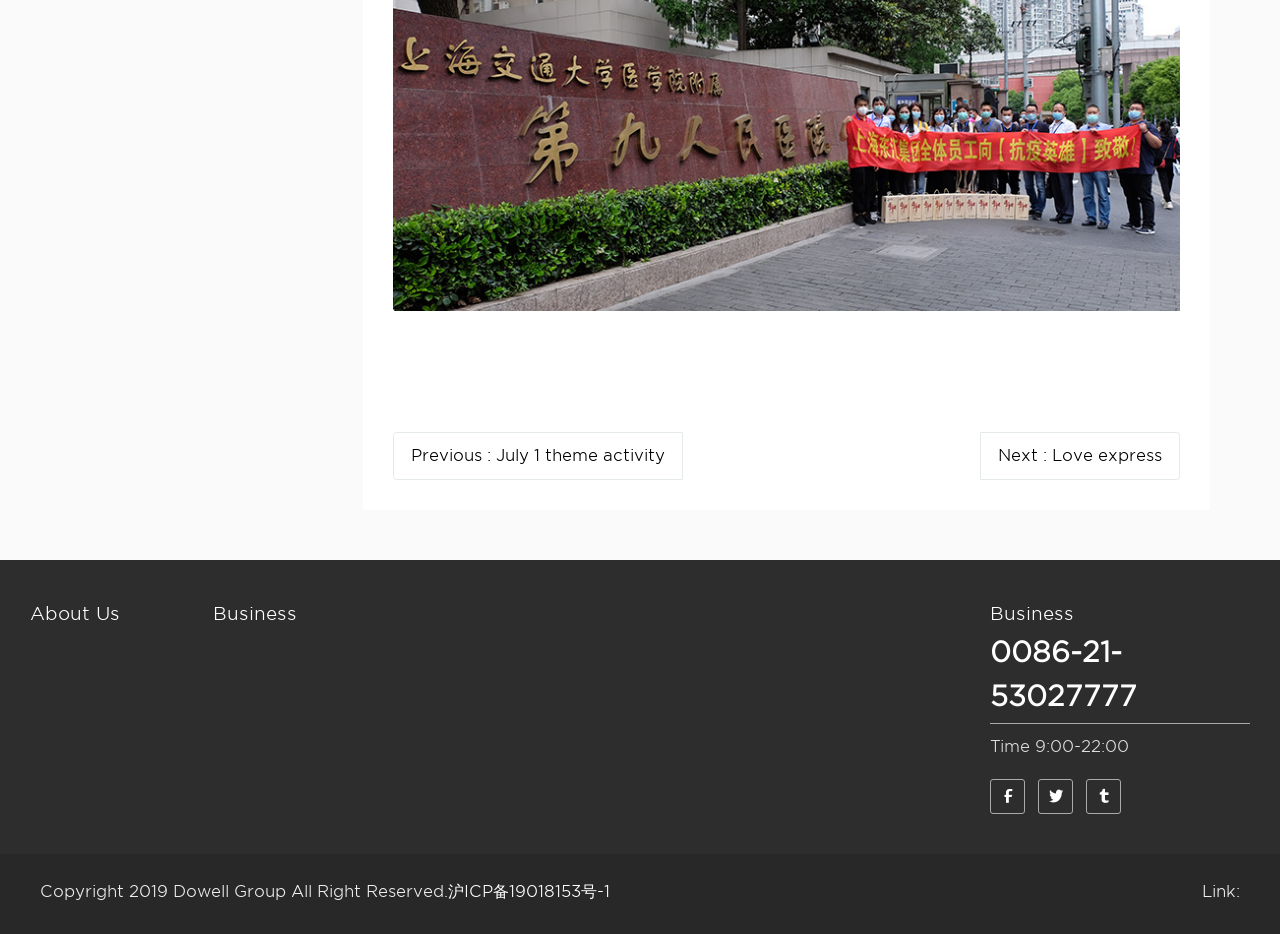Using the image as a reference, answer the following question in as much detail as possible:
How many navigation links are there at the top?

I counted the number of navigation links by looking at the links 'Previous', 'Next', and 'About Us' which are located at the top of the page.